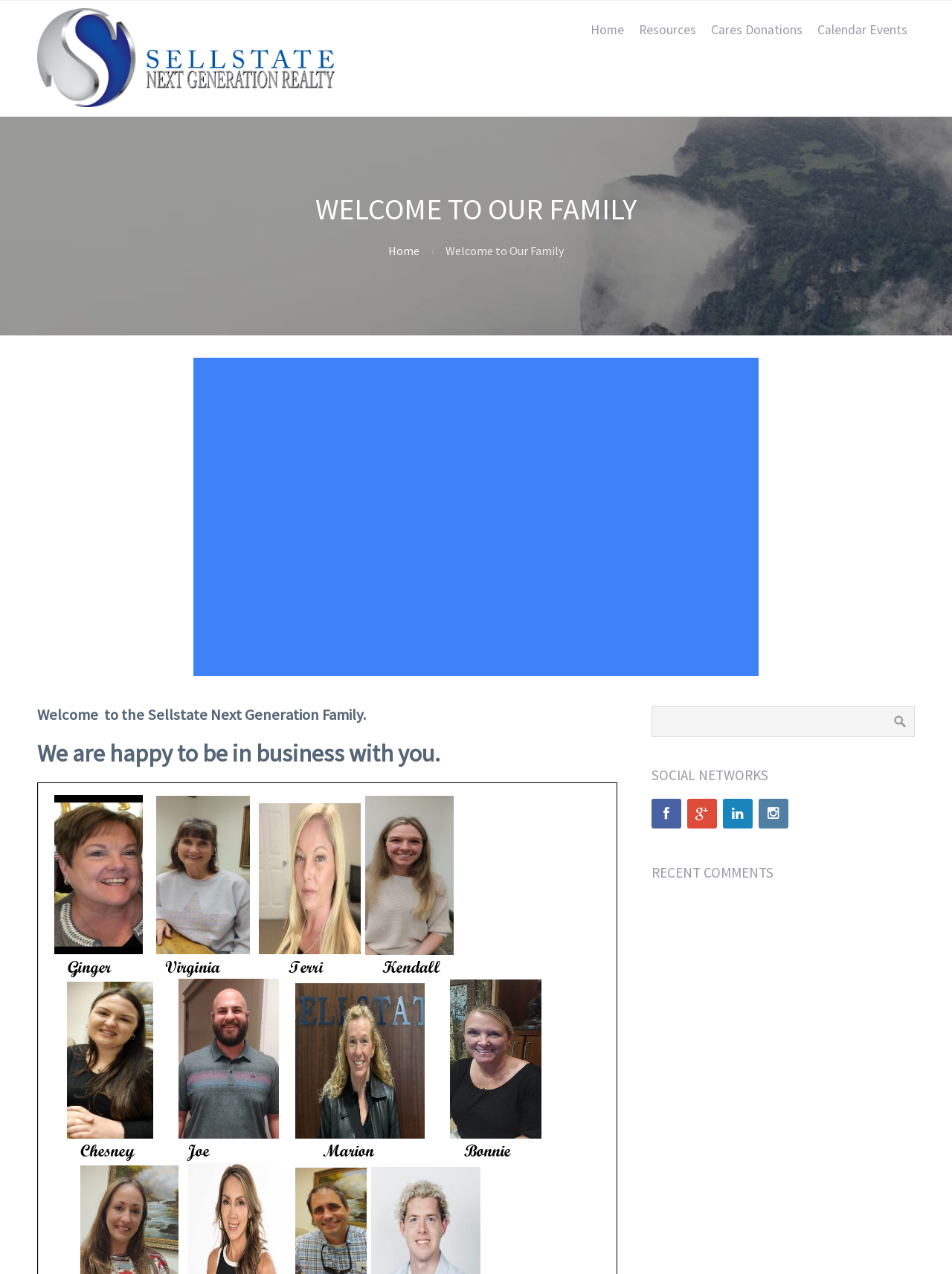Provide a comprehensive description of the webpage.

The webpage is titled "New Agents" and appears to be an agent portal. At the top left, there is a link to "Agent Portal" accompanied by an image with the same name. To the right of this, there are four links: "Home", "Resources", "Cares Donations", and "Calendar Events", which are evenly spaced and aligned horizontally.

Below the top navigation links, there is a large heading that reads "WELCOME TO OUR FAMILY" in bold font. Underneath this heading, there is a link to "Home" and a static text that says "Welcome to Our Family".

Further down the page, there are two headings that provide a warm welcome message, stating "Welcome to the Sellstate Next Generation Family" and "We are happy to be in business with you." 

On the right side of the page, there is a complementary section that contains a search bar with a textbox and a "Search" button. Below the search bar, there are social media links represented by icons, labeled as "SOCIAL NETWORKS". Finally, there is a section titled "RECENT COMMENTS" at the bottom right of the page.